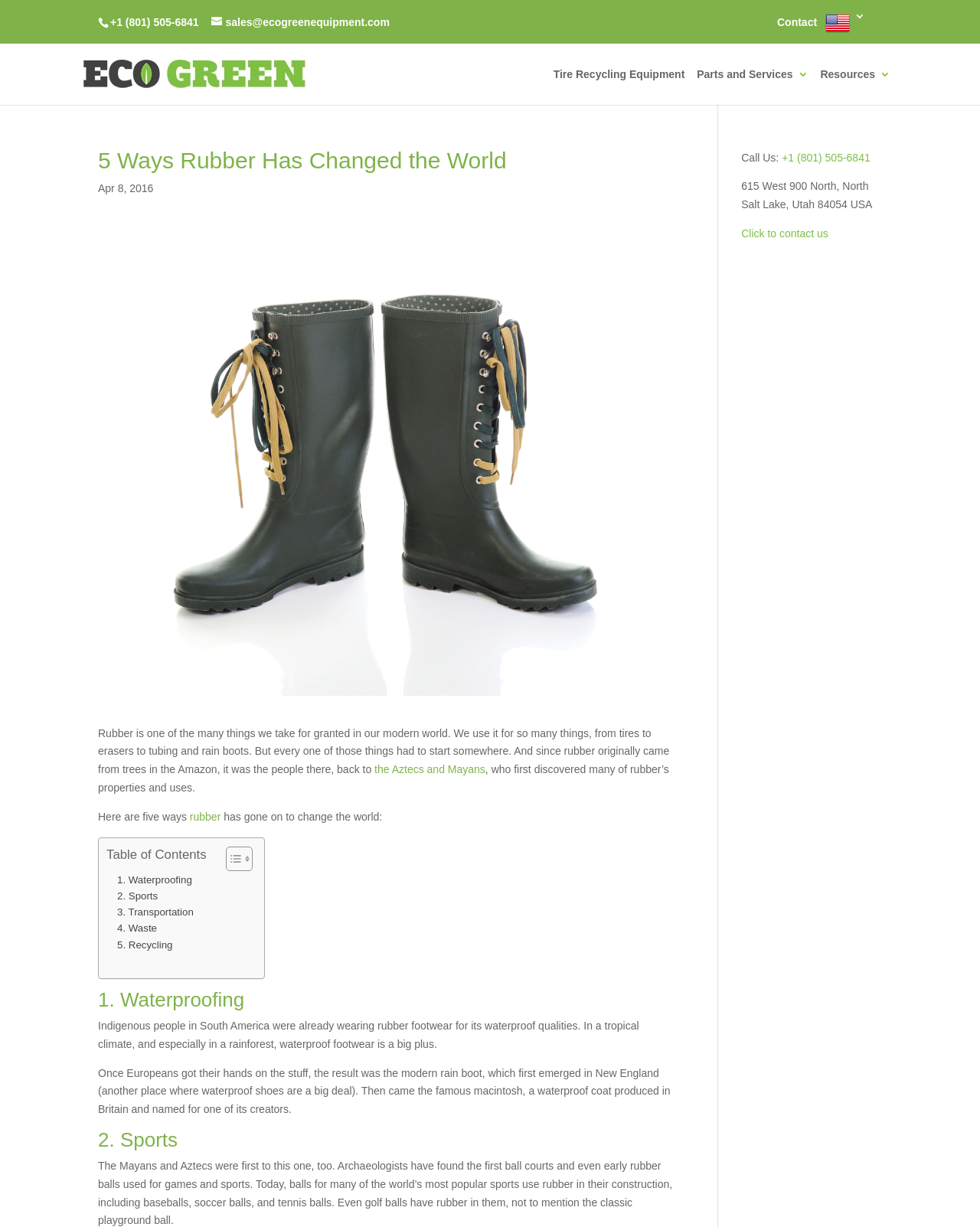Locate the bounding box coordinates of the segment that needs to be clicked to meet this instruction: "View the 1. Waterproofing section".

[0.12, 0.71, 0.196, 0.724]